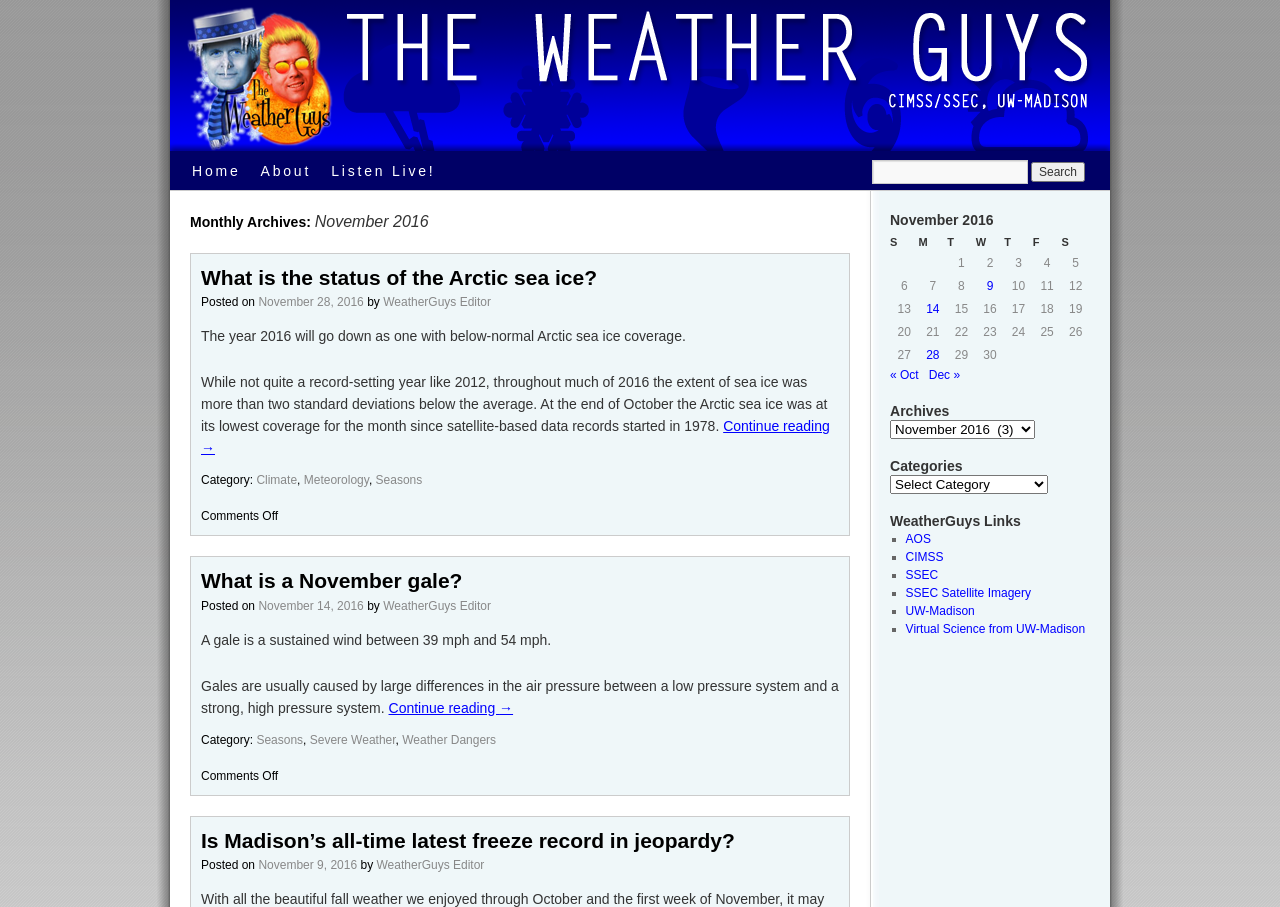Find the bounding box coordinates for the HTML element specified by: "SSEC".

[0.707, 0.626, 0.733, 0.642]